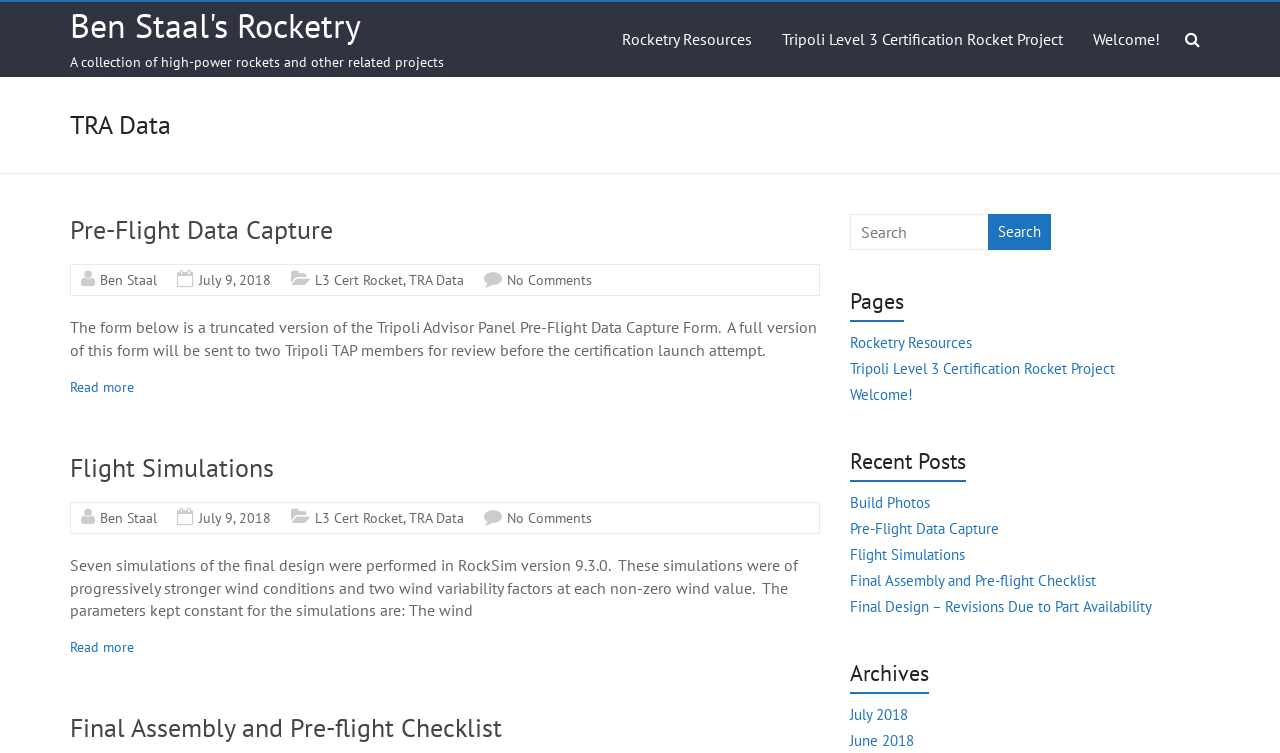How many links are in the 'Recent Posts' section?
Please respond to the question with a detailed and well-explained answer.

I counted the number of links in the 'Recent Posts' section, which is denoted by the 'Recent Posts' heading. There are five links to different posts, including 'Build Photos', 'Pre-Flight Data Capture', and others.